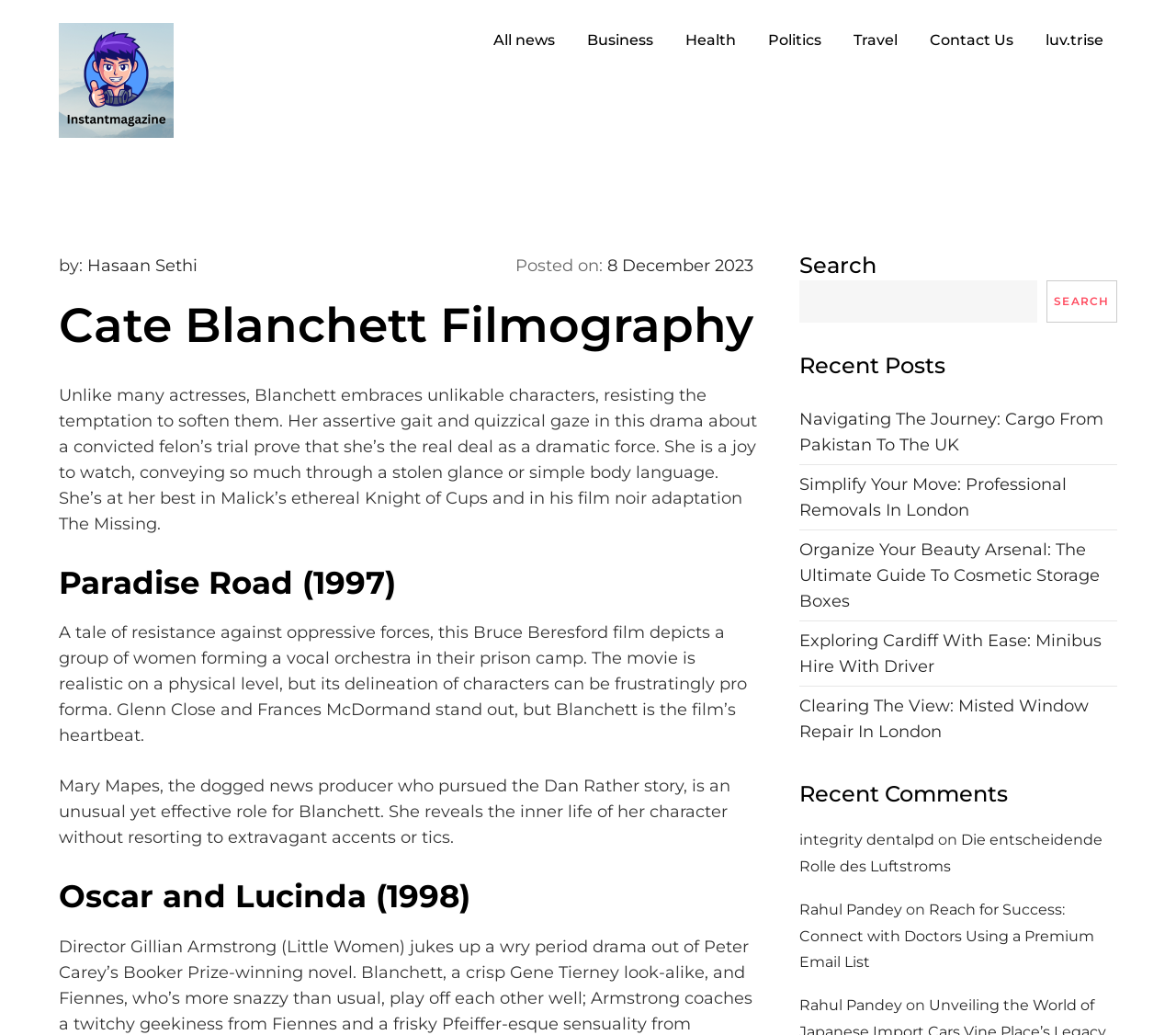Given the element description Instantmagazine, specify the bounding box coordinates of the corresponding UI element in the format (top-left x, top-left y, bottom-right x, bottom-right y). All values must be between 0 and 1.

[0.05, 0.132, 0.257, 0.165]